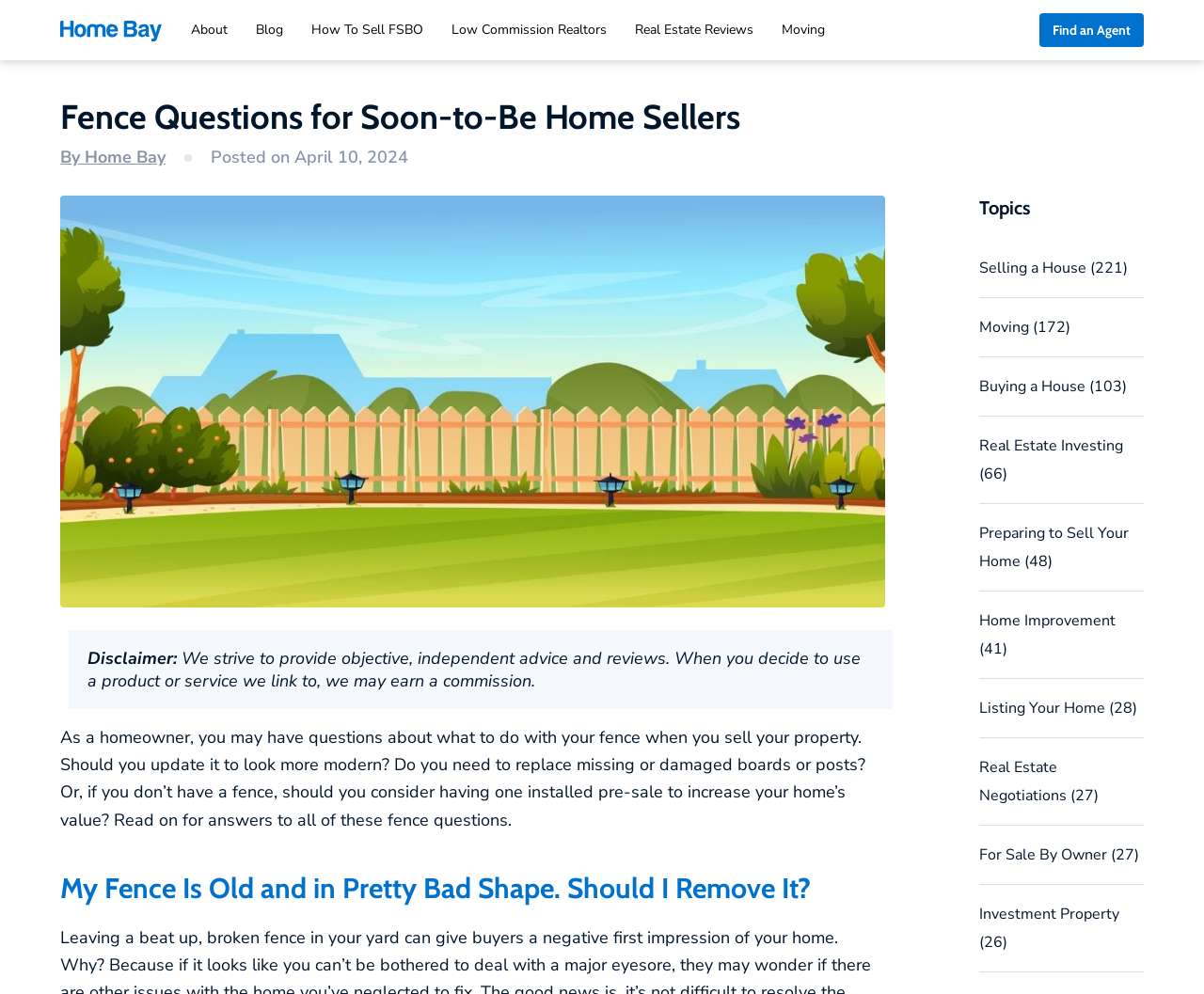Highlight the bounding box coordinates of the element you need to click to perform the following instruction: "Click on the 'Selling a House' topic."

[0.813, 0.259, 0.936, 0.28]